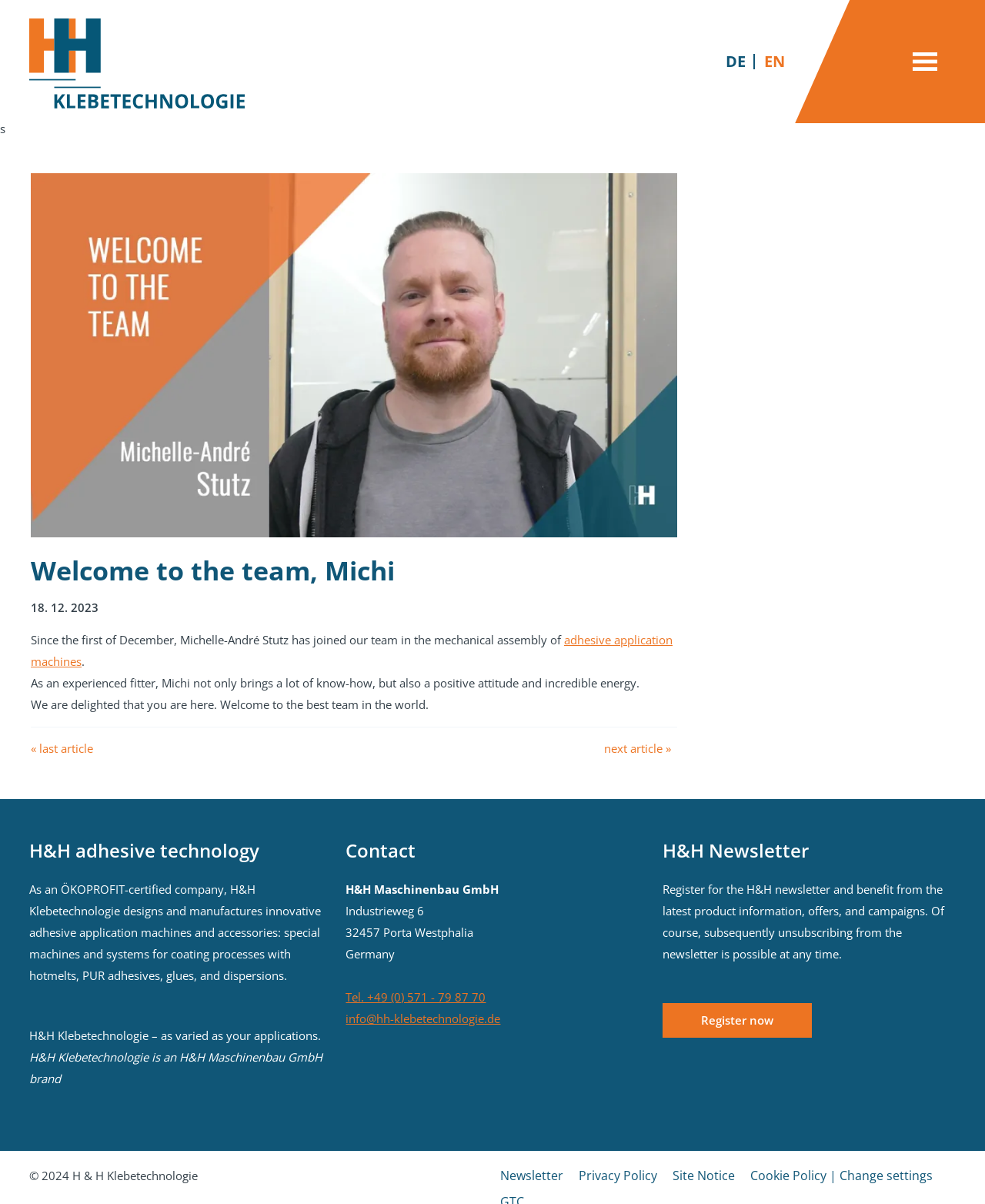What is the company's certification?
Please look at the screenshot and answer in one word or a short phrase.

ÖKOPROFIT-certified